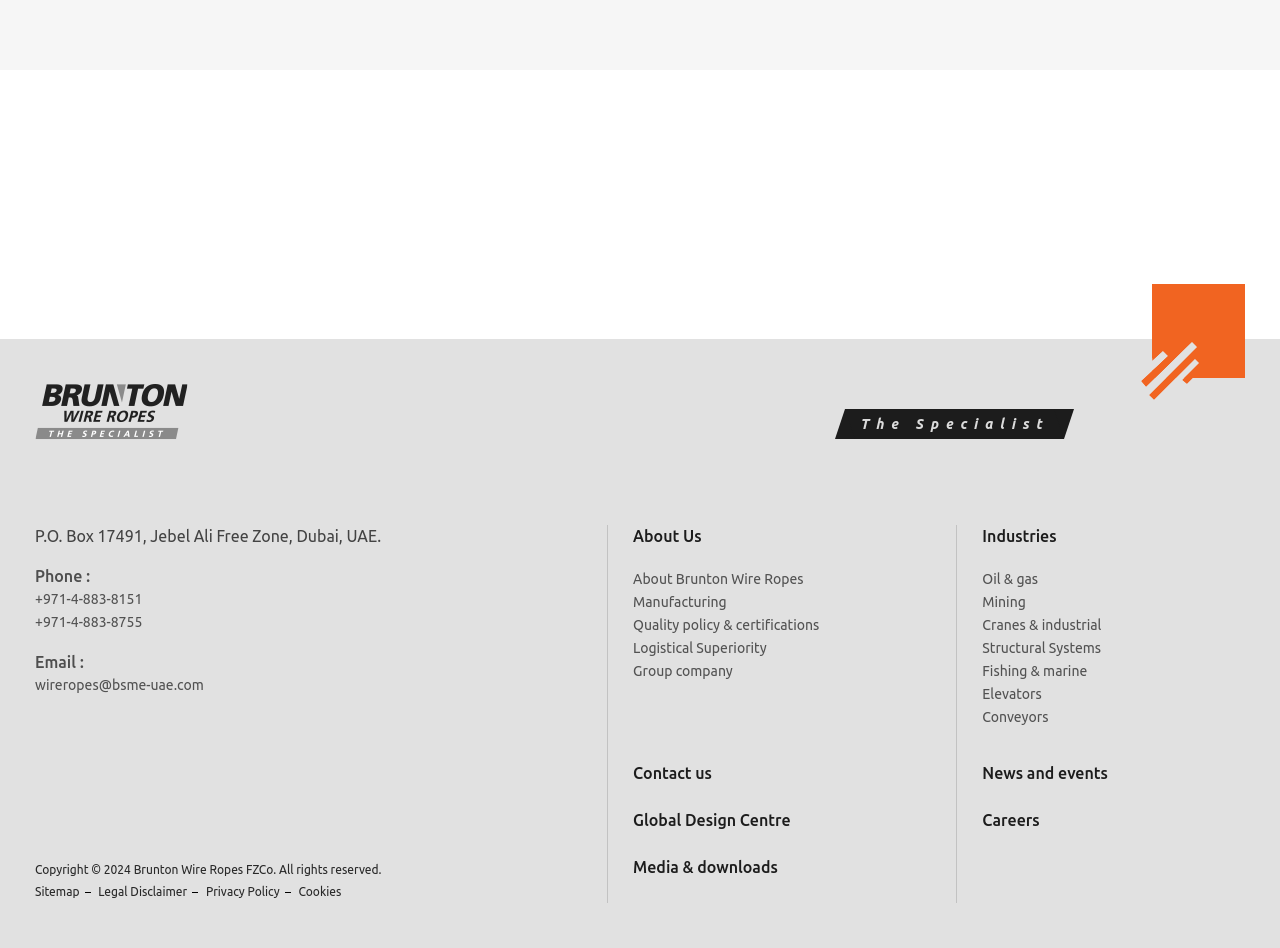Pinpoint the bounding box coordinates of the clickable element needed to complete the instruction: "Email wireropes@bsme-uae.com". The coordinates should be provided as four float numbers between 0 and 1: [left, top, right, bottom].

[0.027, 0.714, 0.159, 0.73]